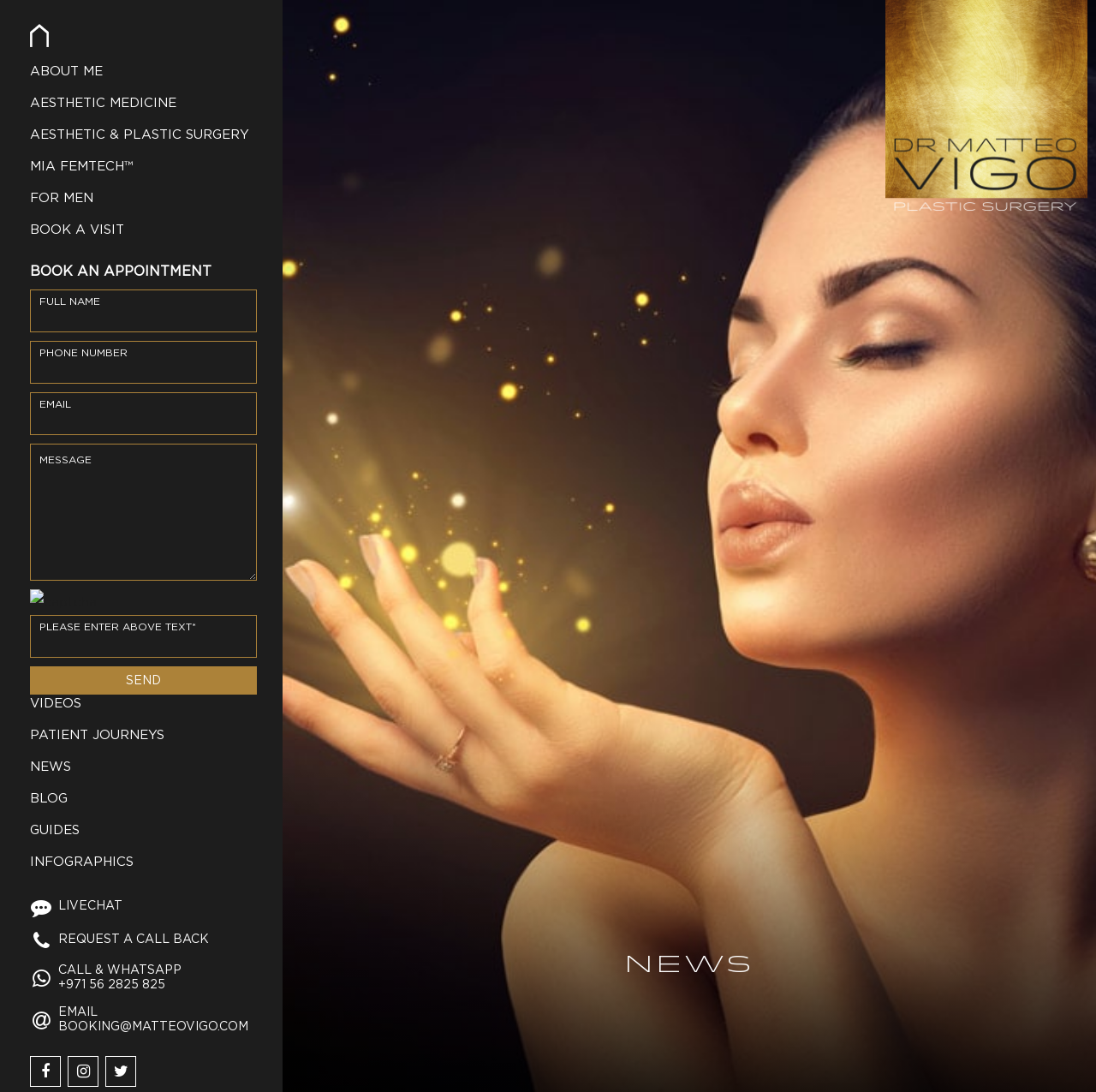Identify the bounding box coordinates of the clickable region required to complete the instruction: "Click the Send button". The coordinates should be given as four float numbers within the range of 0 and 1, i.e., [left, top, right, bottom].

[0.027, 0.61, 0.234, 0.636]